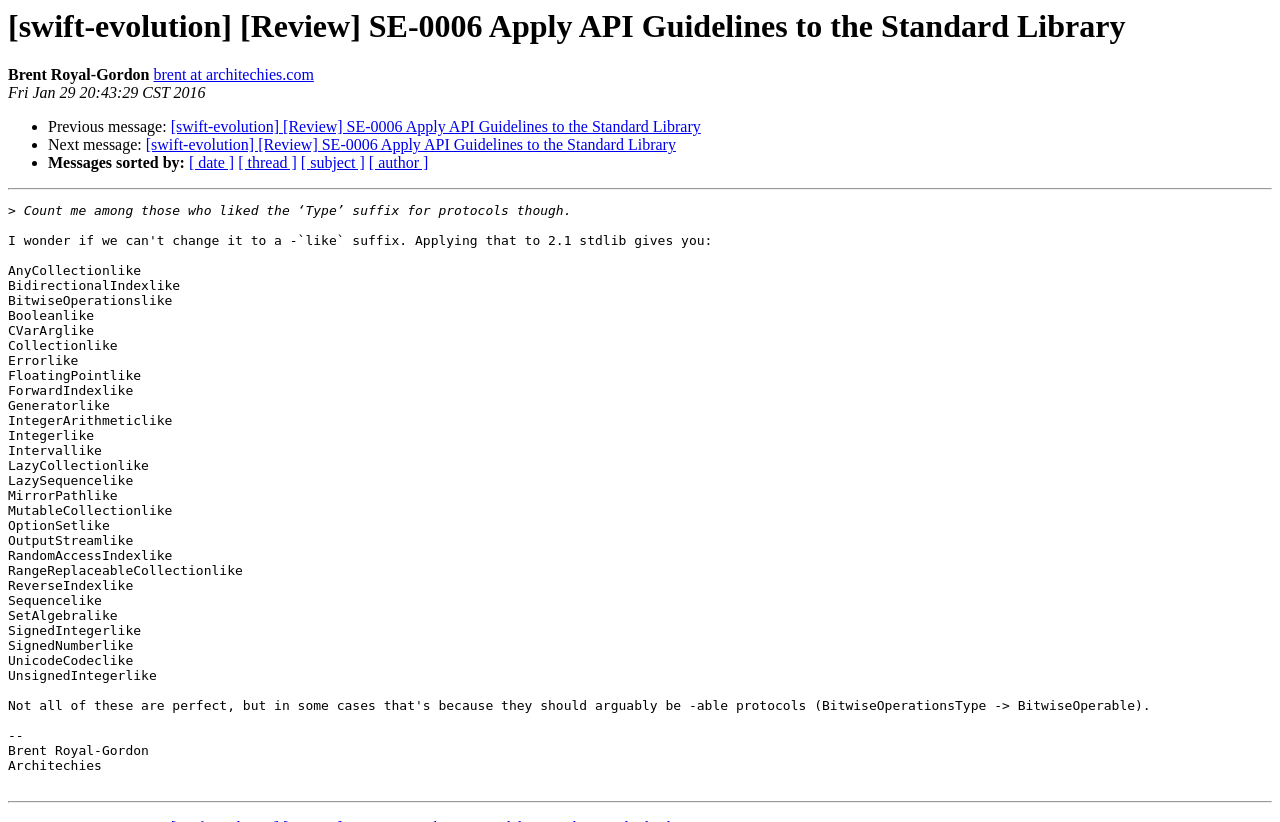Give a concise answer using only one word or phrase for this question:
What is the content of the first message?

Count me among those who liked the ‘Type’ suffix for protocols though.